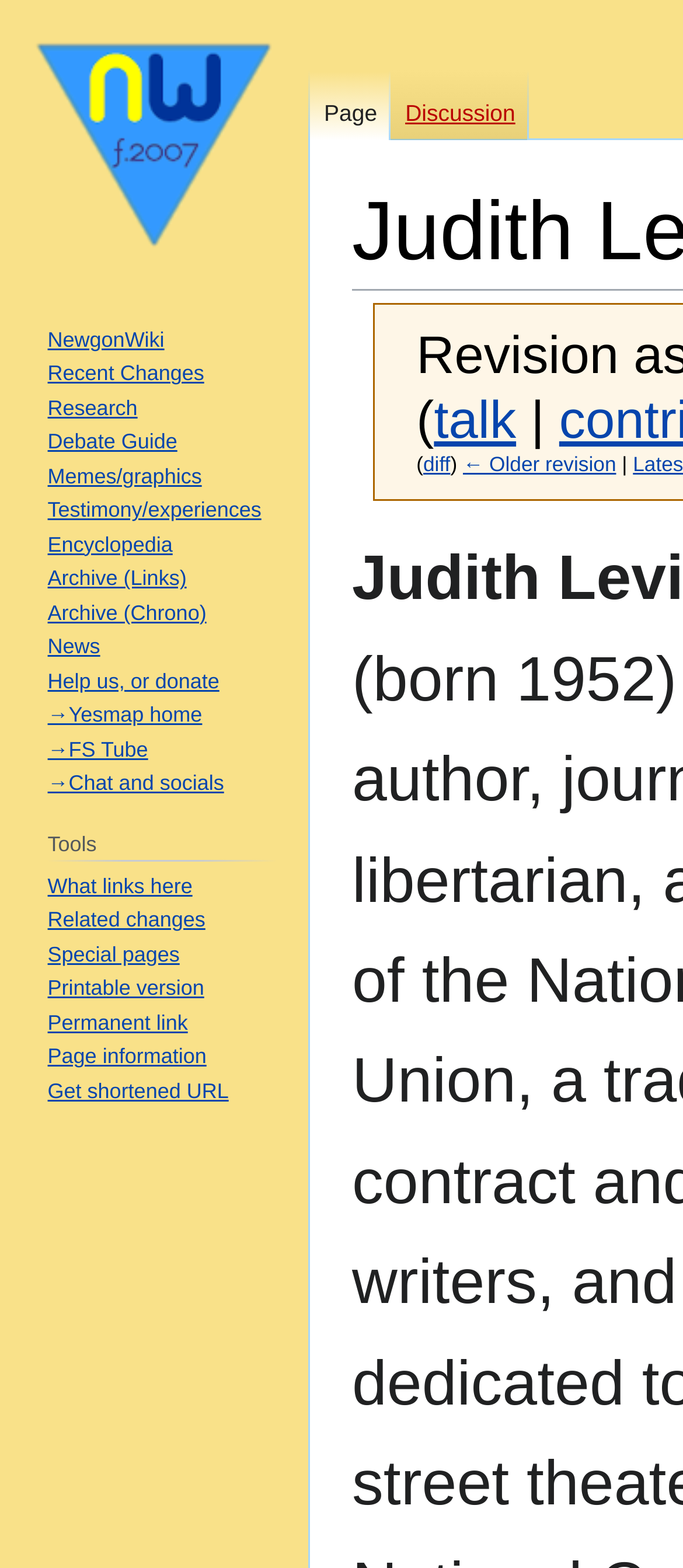What is the text of the first link in the navigation section?
Refer to the image and offer an in-depth and detailed answer to the question.

I examined the navigation section and found the first link element with the text 'NewgonWiki', which suggests that the text of the first link is indeed 'NewgonWiki'.